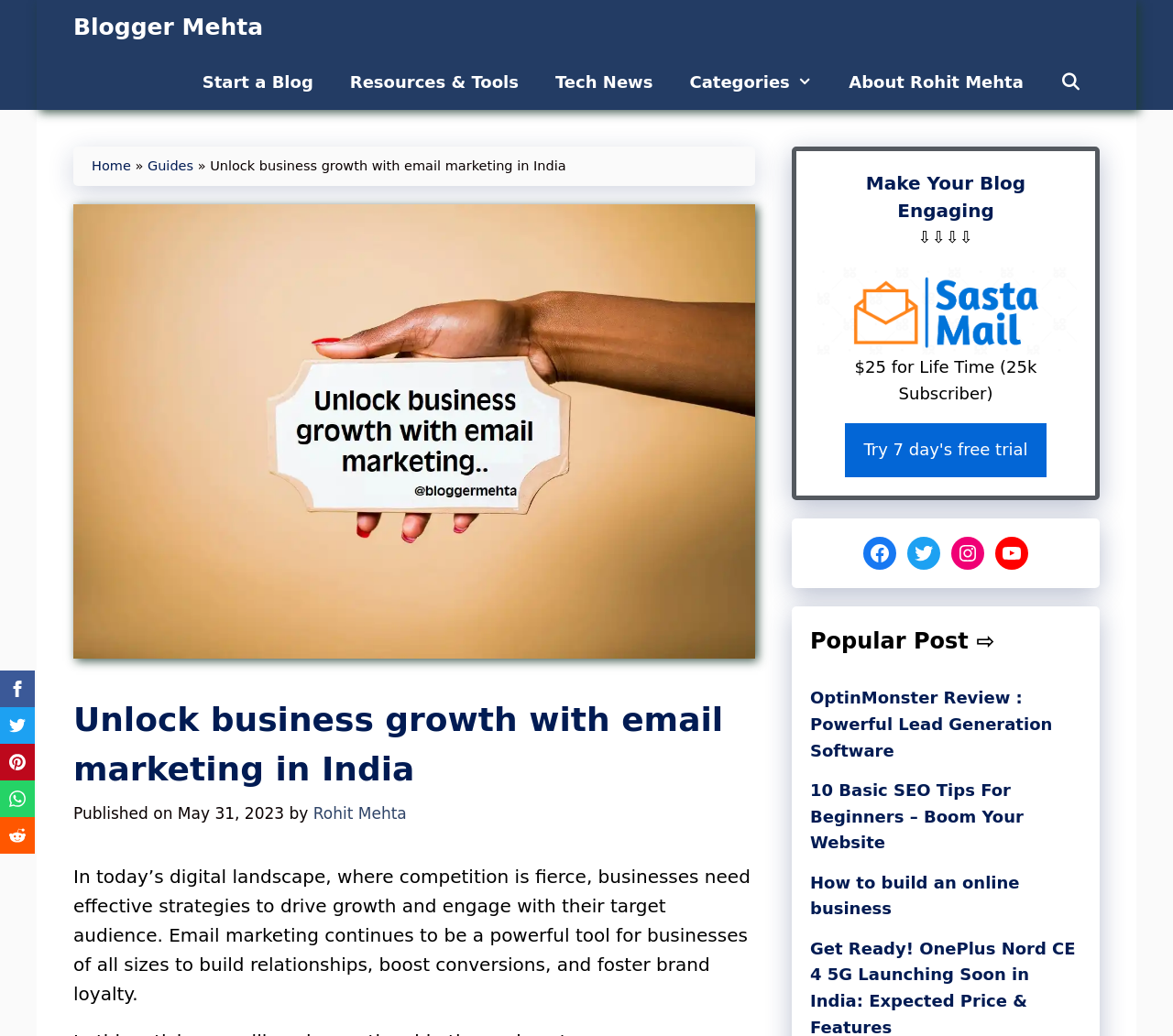What is the name of the email marketing tool mentioned in the webpage?
Look at the image and answer the question with a single word or phrase.

Sasta Mail